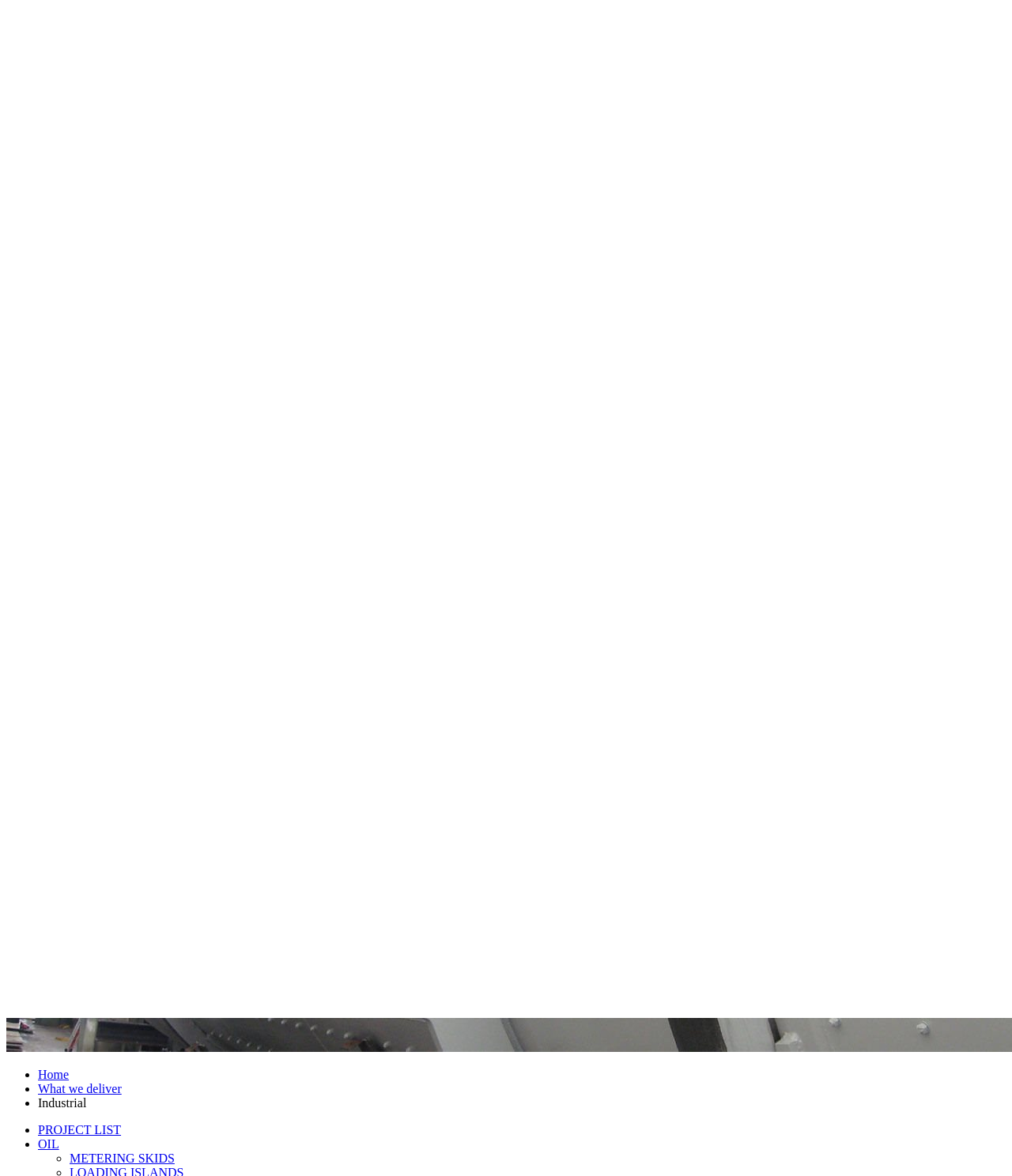Identify the bounding box coordinates of the section that should be clicked to achieve the task described: "View the 'Project List'".

[0.069, 0.316, 0.127, 0.327]